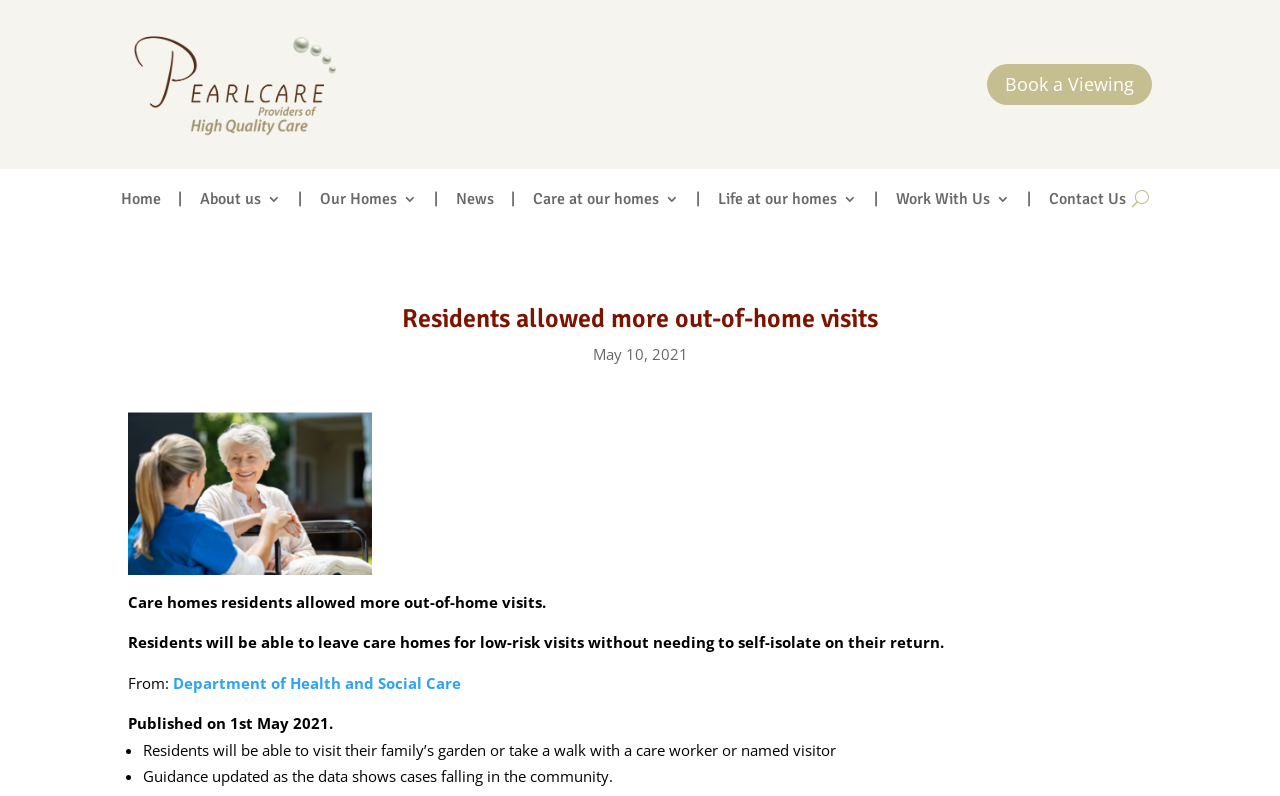Provide a thorough summary of the webpage.

The webpage is about a news article discussing the allowance of care home residents to have more out-of-home visits. At the top left corner, there is a logo image and a link. Below the logo, there is a navigation menu with links to different sections of the website, including "Home", "About us", "Our Homes", "News", "Care at our homes", "Life at our homes", "Work With Us", and "Contact Us". 

The main content of the webpage is a news article with a heading "Residents allowed more out-of-home visits". The article is dated May 10, 2021, and has a figure or image below the heading. The article text explains that care home residents will be able to leave their homes for low-risk visits without needing to self-isolate upon their return. The article also mentions that the guidance has been updated as the data shows cases falling in the community.

On the right side of the webpage, there is a "Book a Viewing" link and a button with the label "U". At the bottom of the webpage, there is a list with two bullet points, detailing the types of visits that residents will be able to make, including visiting their family's garden or taking a walk with a care worker or named visitor.